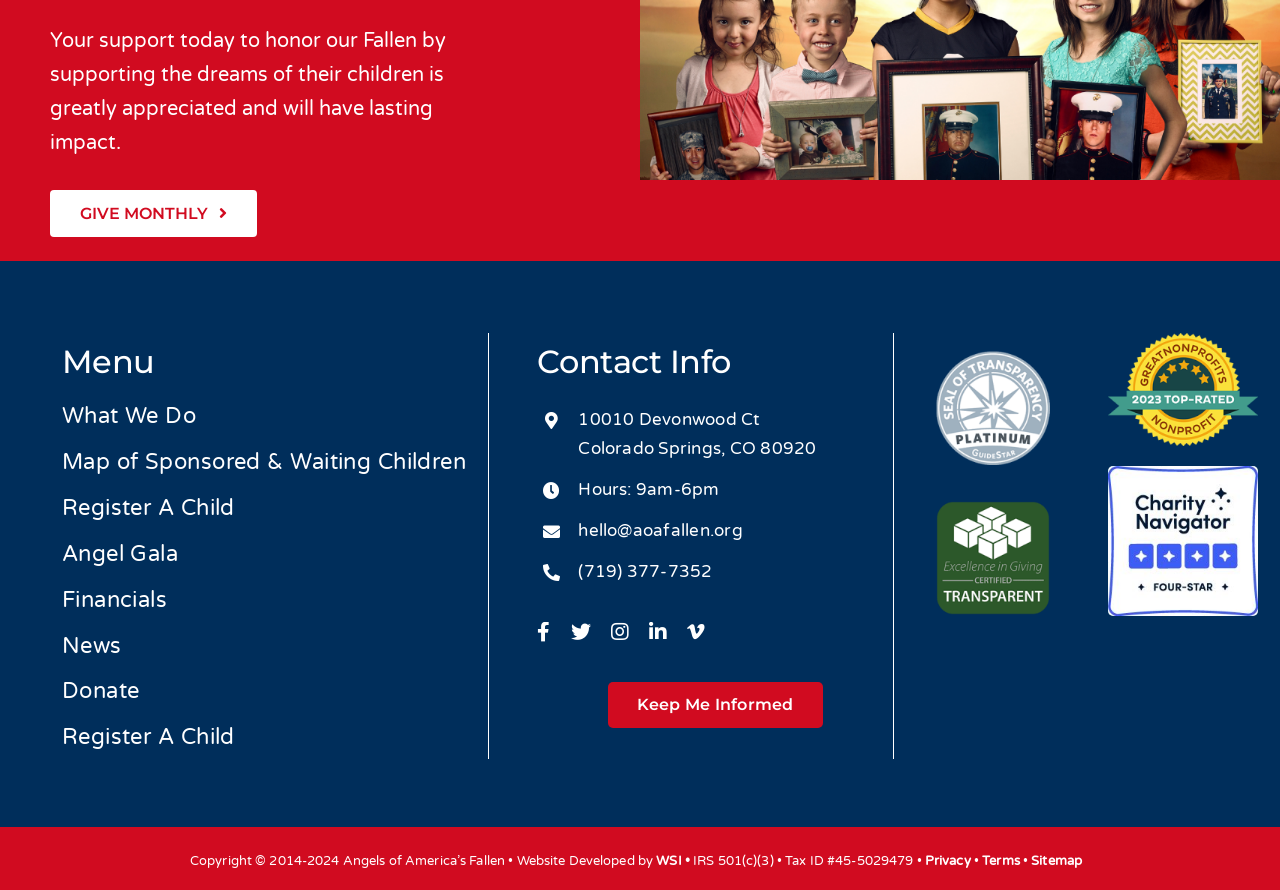Using the given description, provide the bounding box coordinates formatted as (top-left x, top-left y, bottom-right x, bottom-right y), with all values being floating point numbers between 0 and 1. Description: GIVE MONTHLY

[0.039, 0.208, 0.201, 0.261]